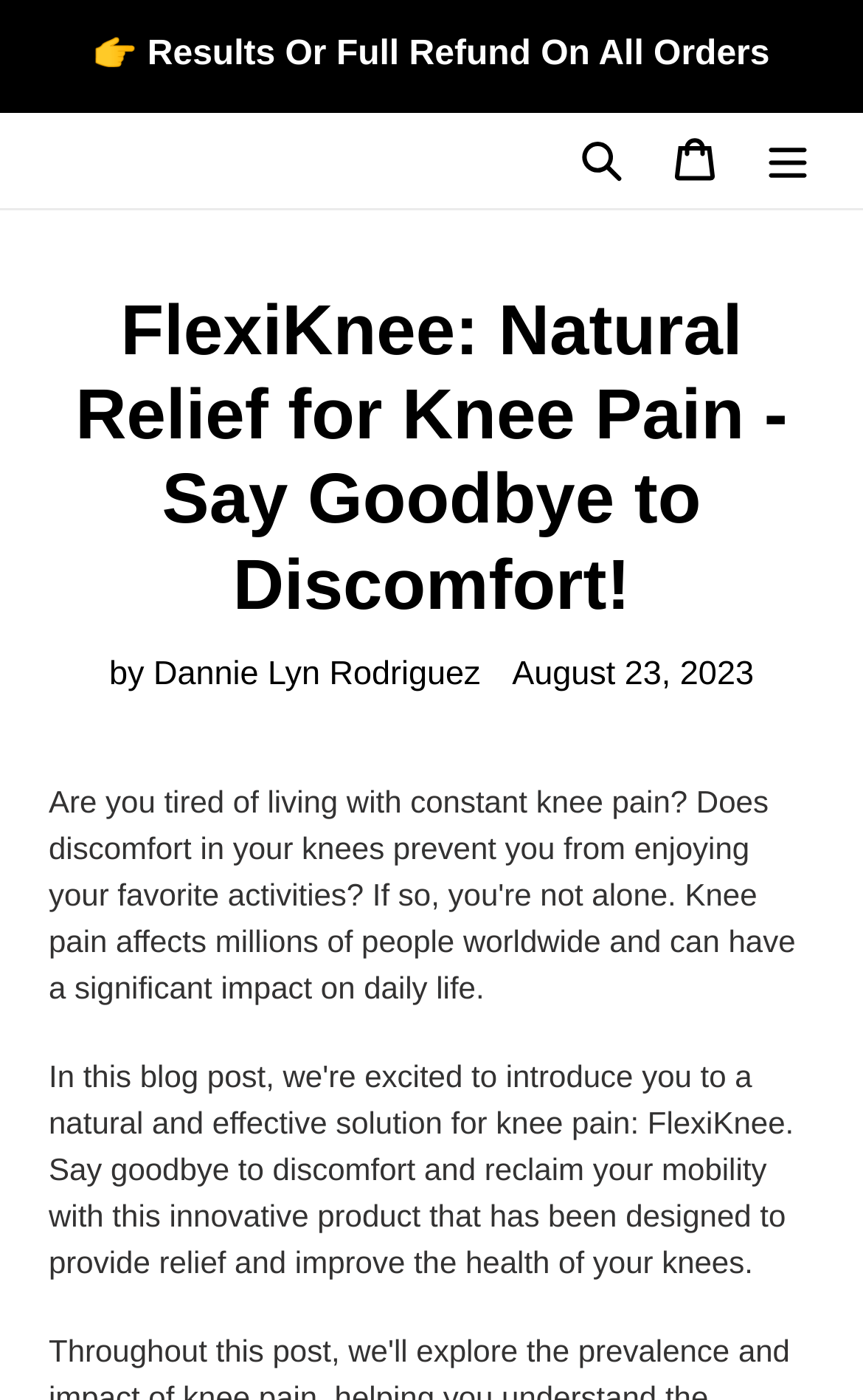What is the date of the article?
Please provide a detailed and comprehensive answer to the question.

I found a time element in the webpage structure, which contains a static text element 'August 23, 2023', indicating that the article was published on this date.